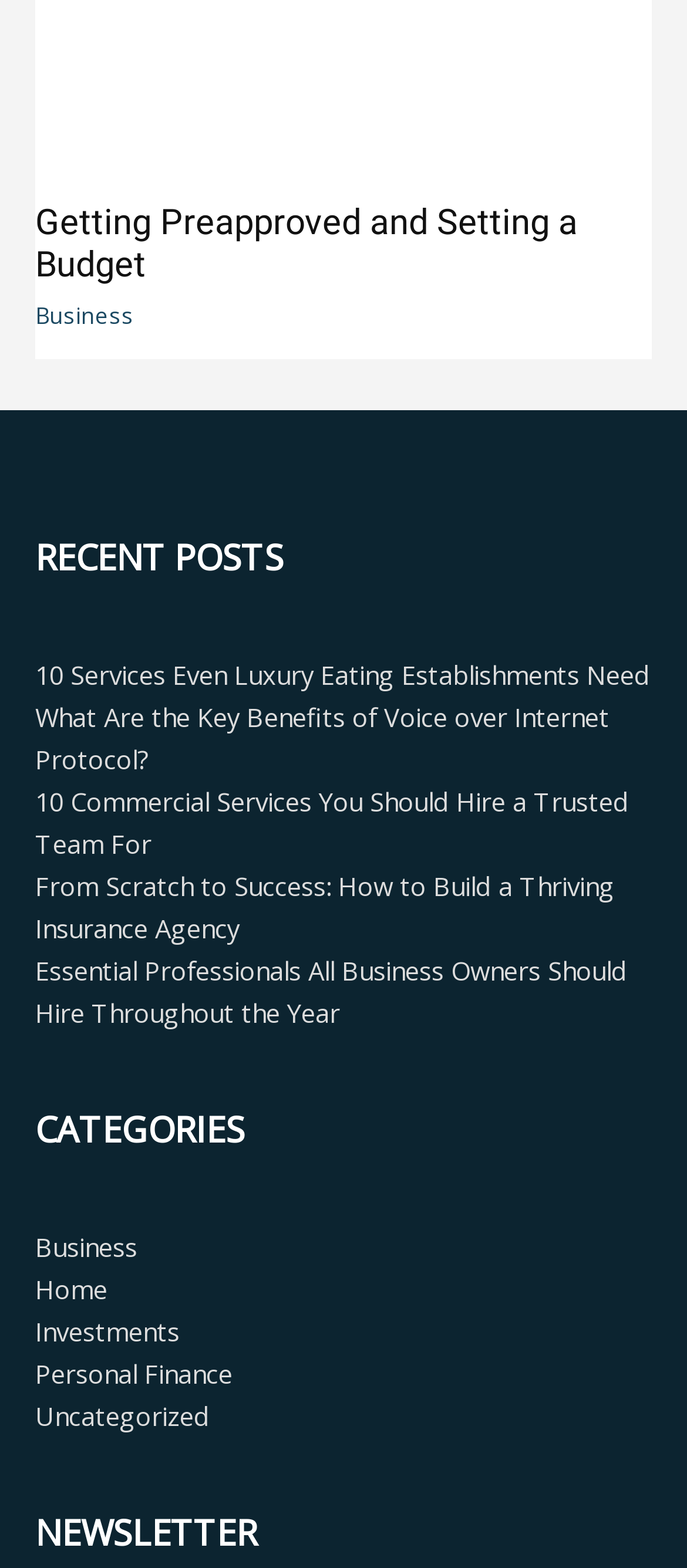What is the purpose of the 'Getting Preapproved and Setting a Budget' link?
From the screenshot, supply a one-word or short-phrase answer.

Mortgage or loan guidance